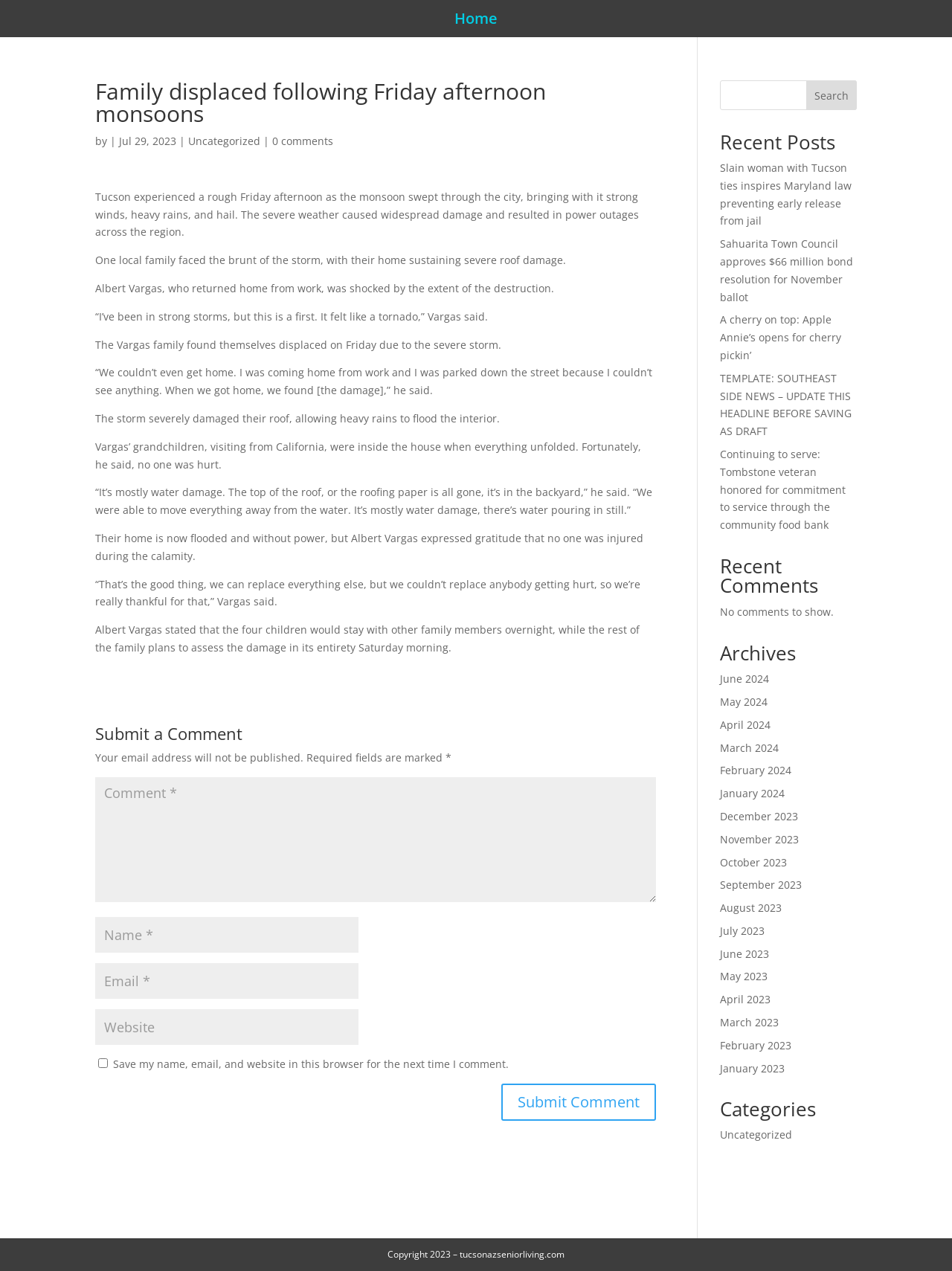Extract the bounding box coordinates for the UI element described as: "August 2023".

[0.756, 0.709, 0.821, 0.72]